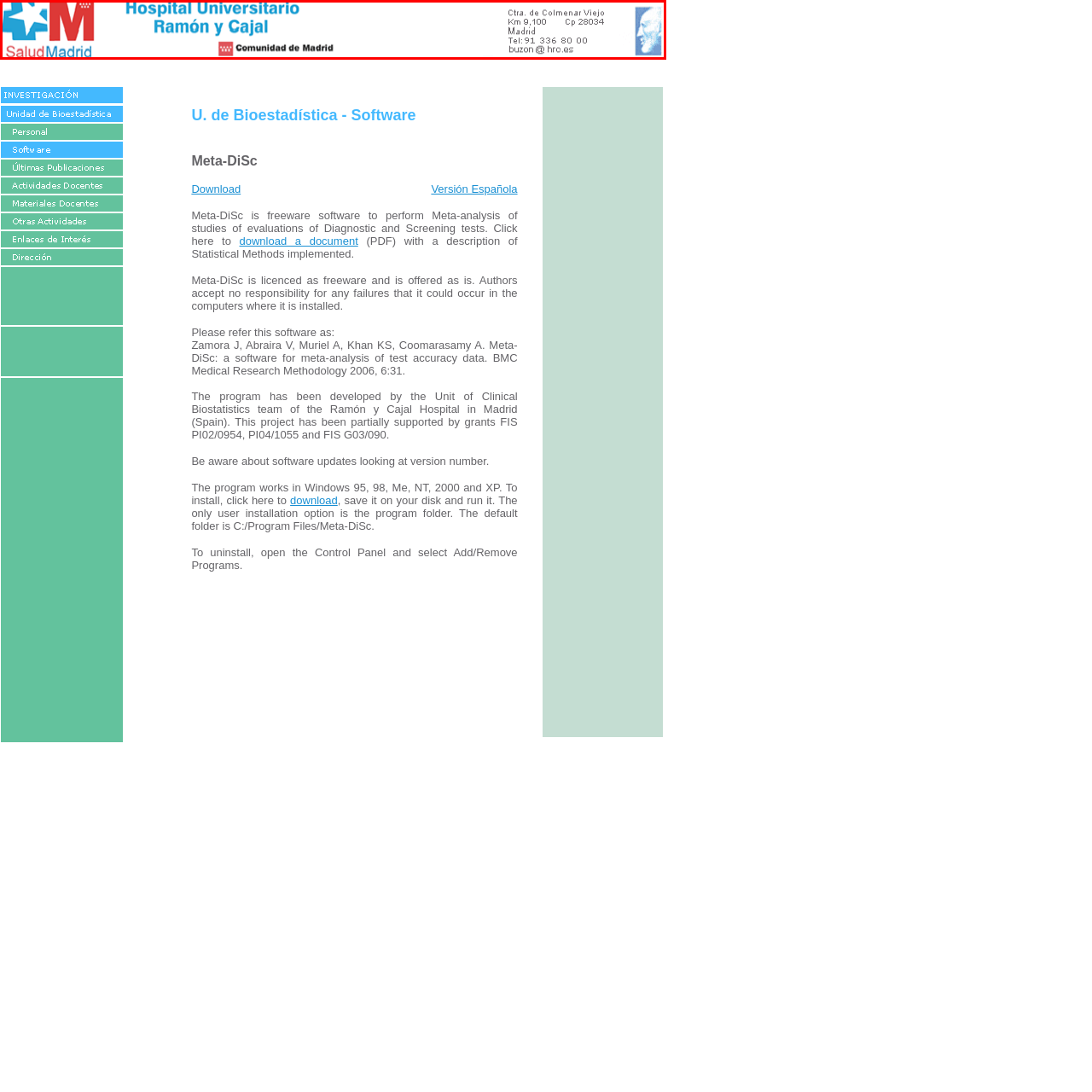Thoroughly describe the scene within the red-bordered area of the image.

The image showcases the header of the **Hospital Universitario Ramón y Cajal**, located in Madrid, Spain. Prominent in the design are the colors and logos representing the hospital and the health service of the Community of Madrid. The header includes the hospital's full name, "Hospital Universitario Ramón y Cajal," along with contact information, including the address: Ctra. de Colmenar Viejo, Km. 9.100, 28034 Madrid, and a phone number: 91 336 80 00. Additionally, there is an email address provided for inquiries: buzon@hro.es. The image highlights the hospital's commitment to serving the community, reflected through its design and accessible contact details.